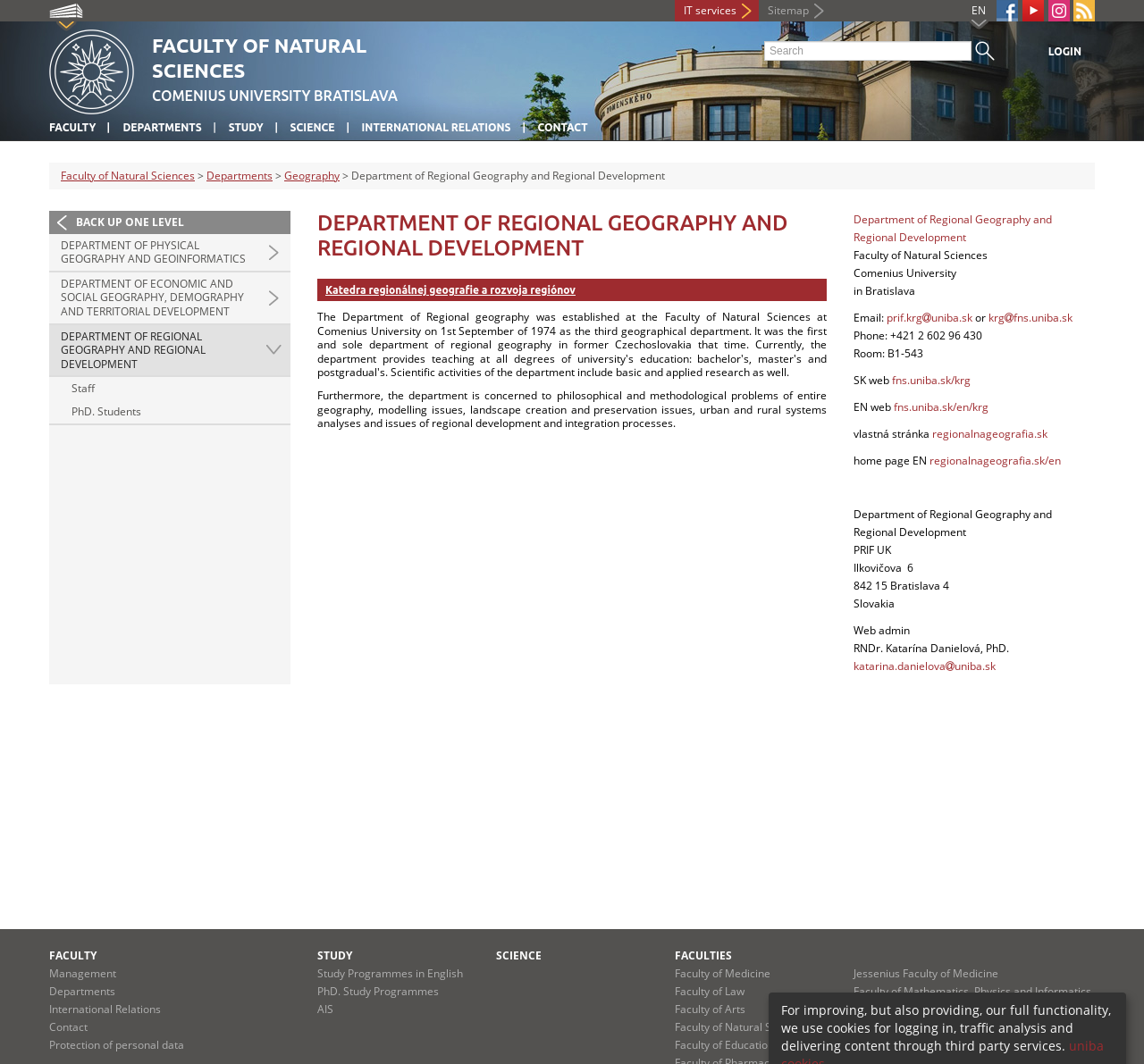Identify the bounding box of the UI element described as follows: "Faculty of Law". Provide the coordinates as four float numbers in the range of 0 to 1 [left, top, right, bottom].

[0.59, 0.924, 0.651, 0.939]